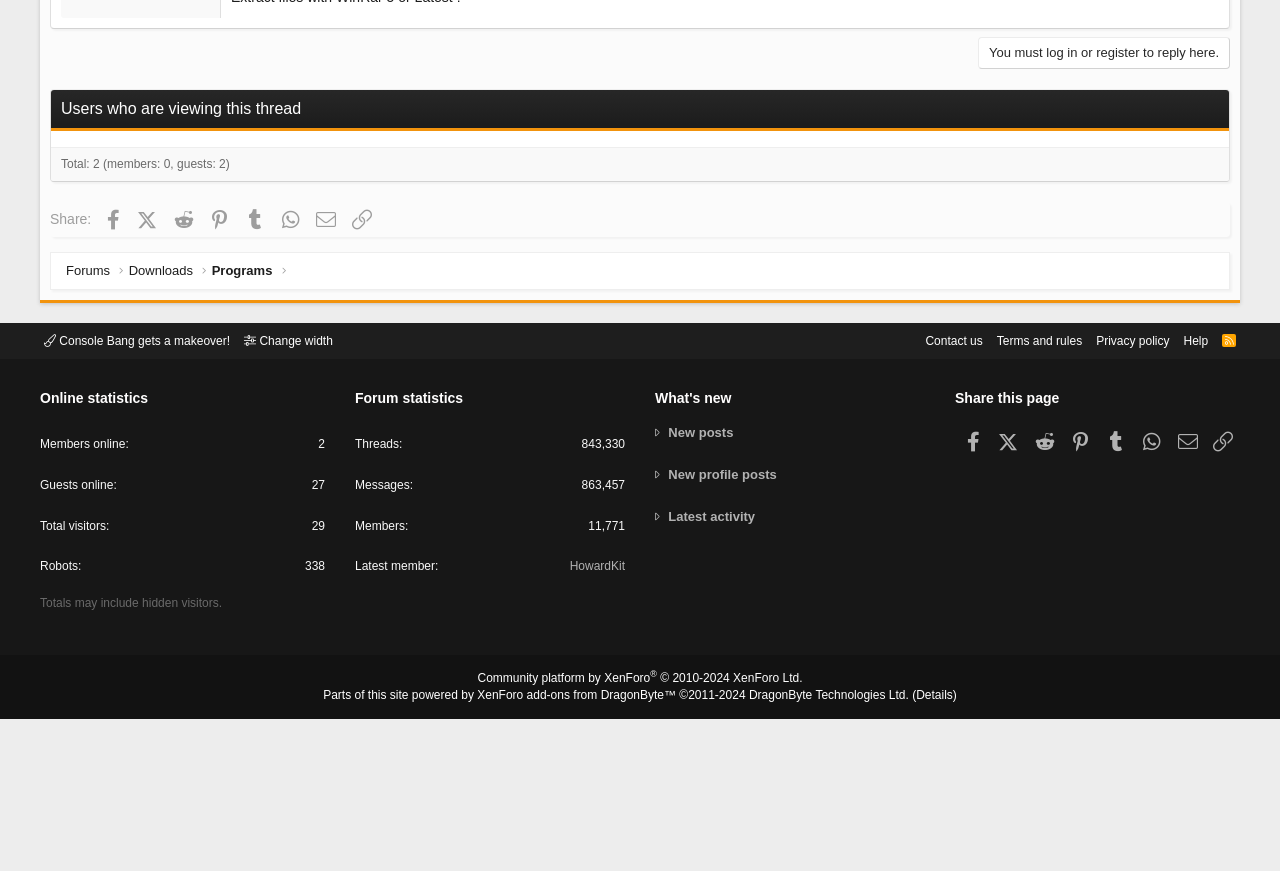Please identify the bounding box coordinates of the element's region that should be clicked to execute the following instruction: "View online statistics". The bounding box coordinates must be four float numbers between 0 and 1, i.e., [left, top, right, bottom].

[0.039, 0.46, 0.258, 0.483]